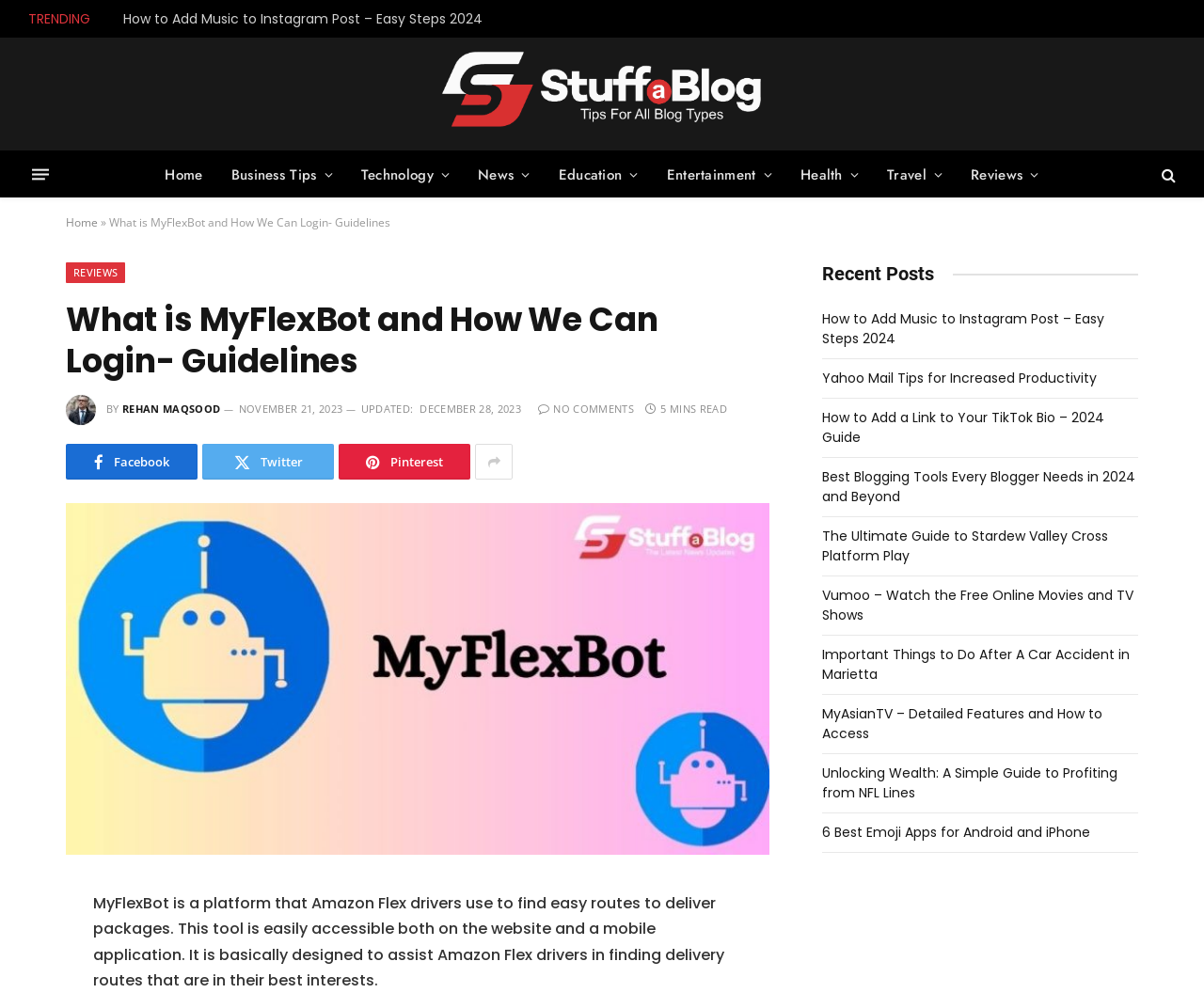Determine the bounding box coordinates for the area that should be clicked to carry out the following instruction: "Click on the 'Home' link".

[0.125, 0.152, 0.18, 0.199]